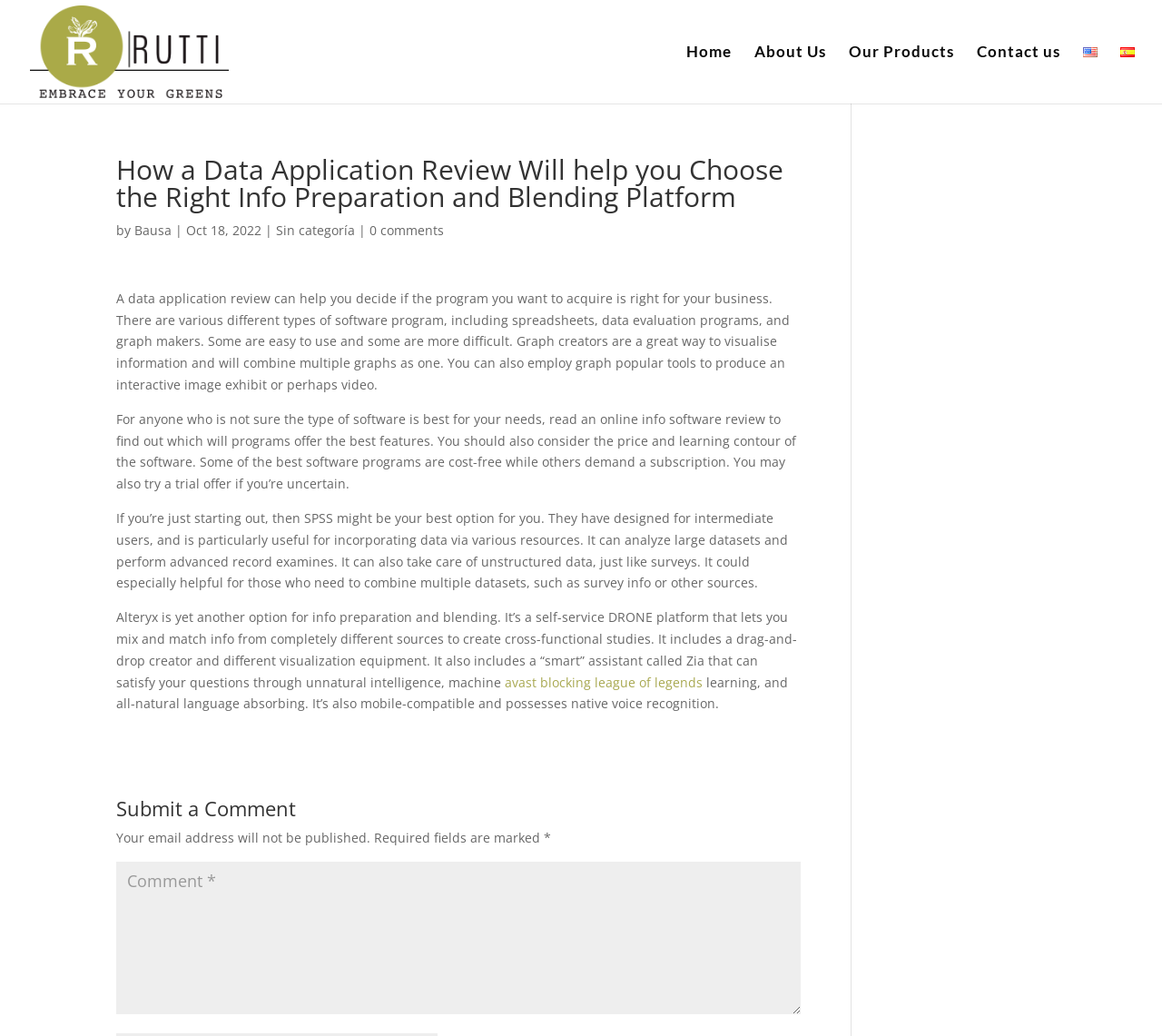Respond with a single word or short phrase to the following question: 
What is the purpose of a data application review?

To decide if a program is right for business